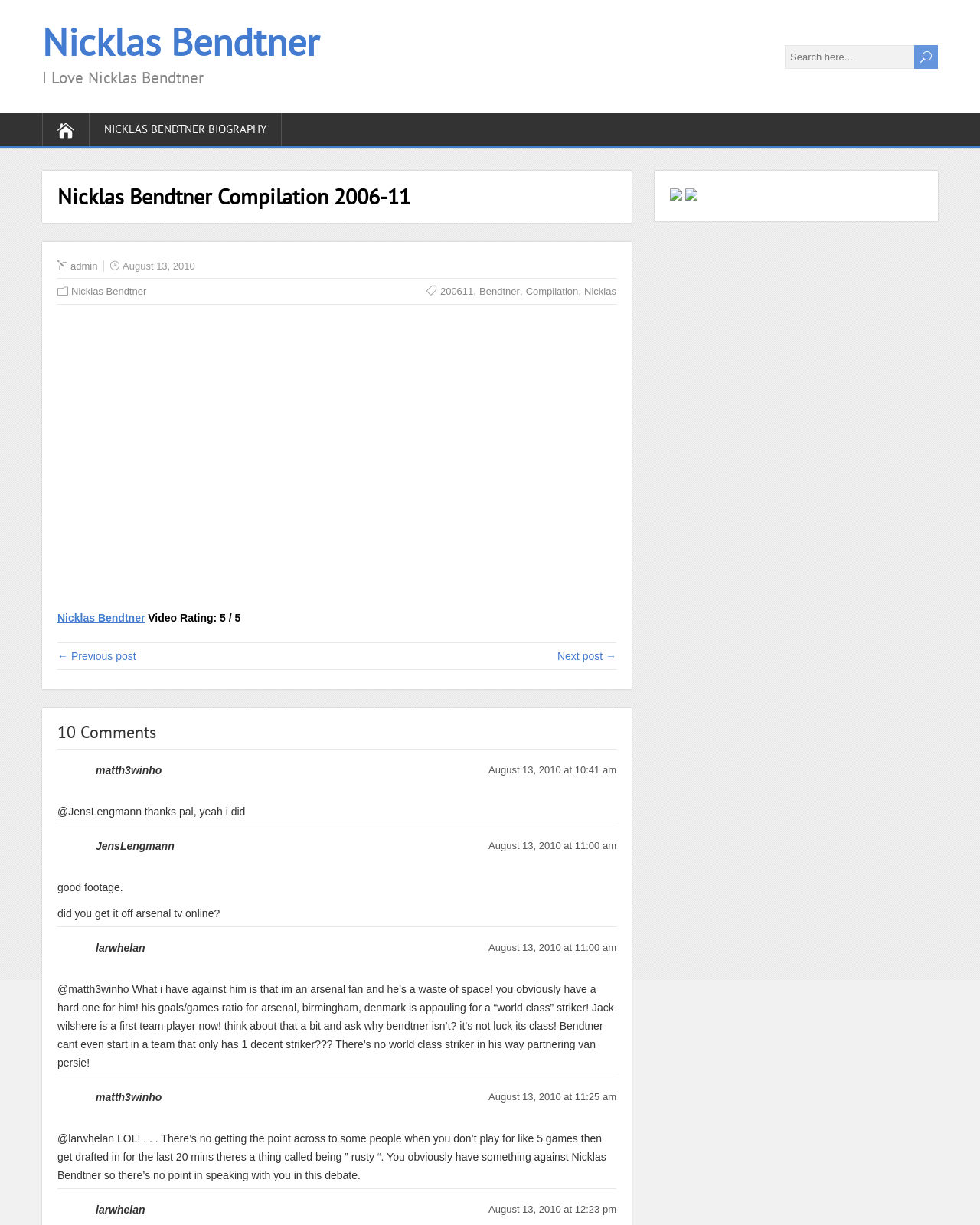What is the date of the first comment on this webpage? Observe the screenshot and provide a one-word or short phrase answer.

August 13, 2010